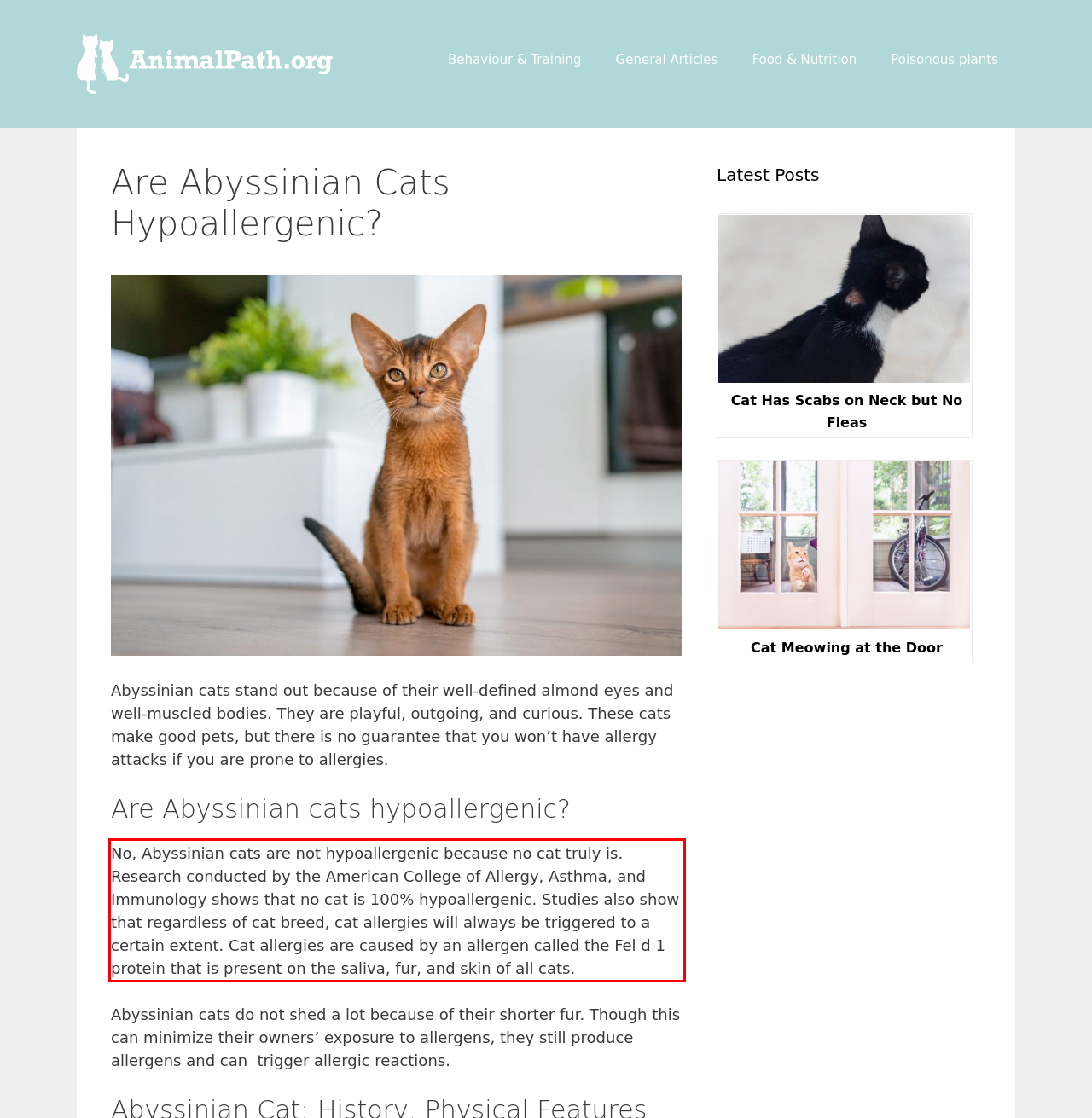Given a webpage screenshot, identify the text inside the red bounding box using OCR and extract it.

No, Abyssinian cats are not hypoallergenic because no cat truly is. Research conducted by the American College of Allergy, Asthma, and Immunology shows that no cat is 100% hypoallergenic. Studies also show that regardless of cat breed, cat allergies will always be triggered to a certain extent. Cat allergies are caused by an allergen called the Fel d 1 protein that is present on the saliva, fur, and skin of all cats.